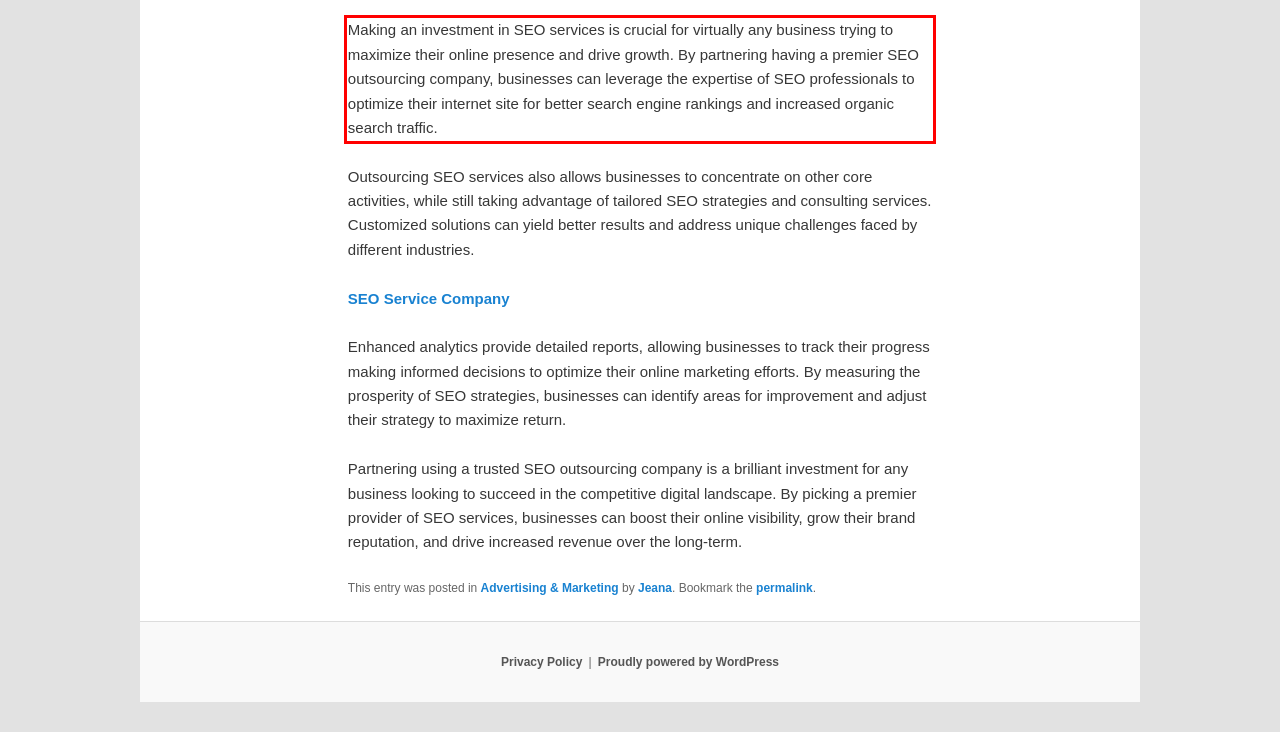You have a screenshot with a red rectangle around a UI element. Recognize and extract the text within this red bounding box using OCR.

Making an investment in SEO services is crucial for virtually any business trying to maximize their online presence and drive growth. By partnering having a premier SEO outsourcing company, businesses can leverage the expertise of SEO professionals to optimize their internet site for better search engine rankings and increased organic search traffic.